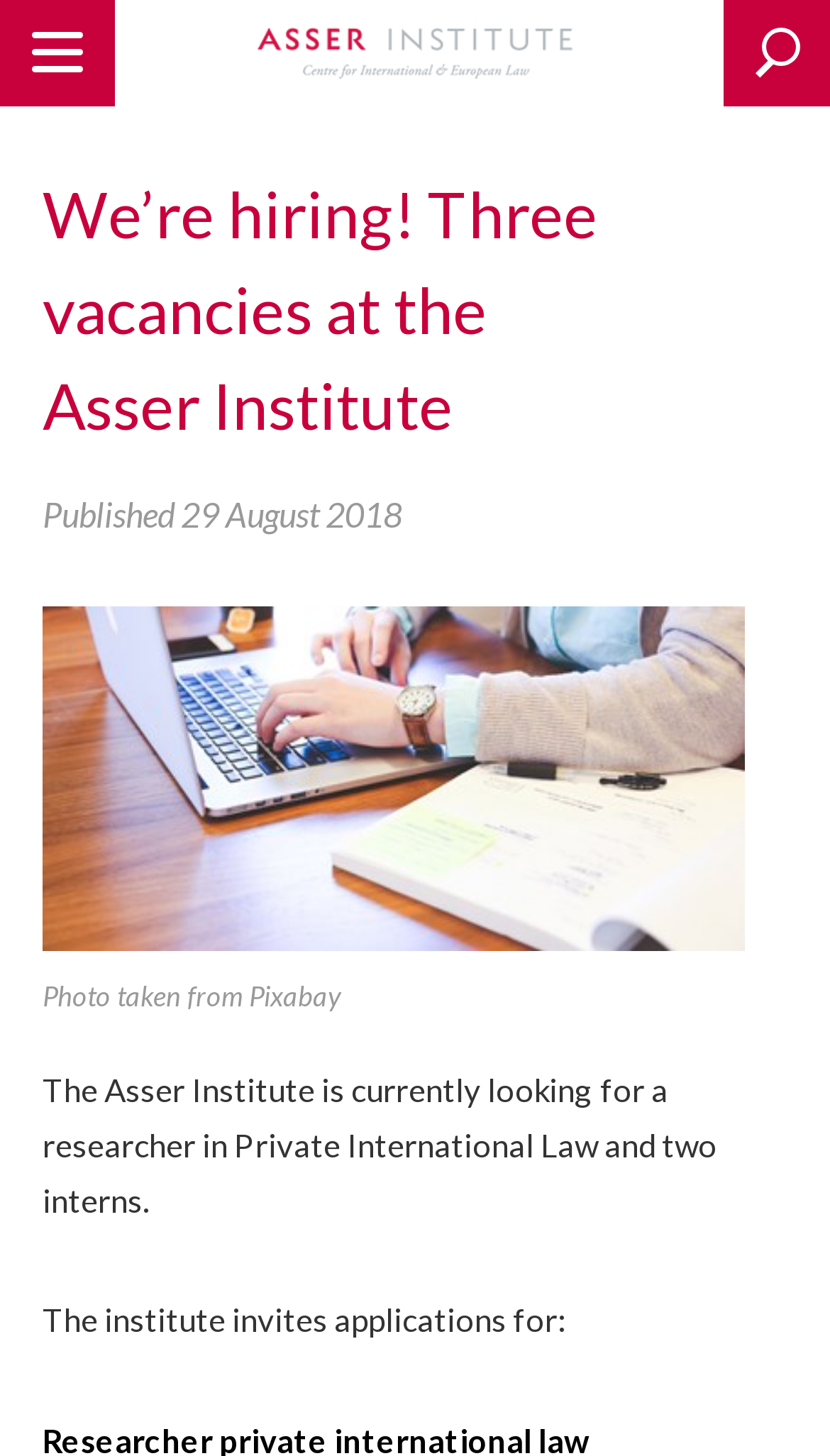When was the vacancy announcement published?
Look at the image and respond with a one-word or short phrase answer.

29 August 2018